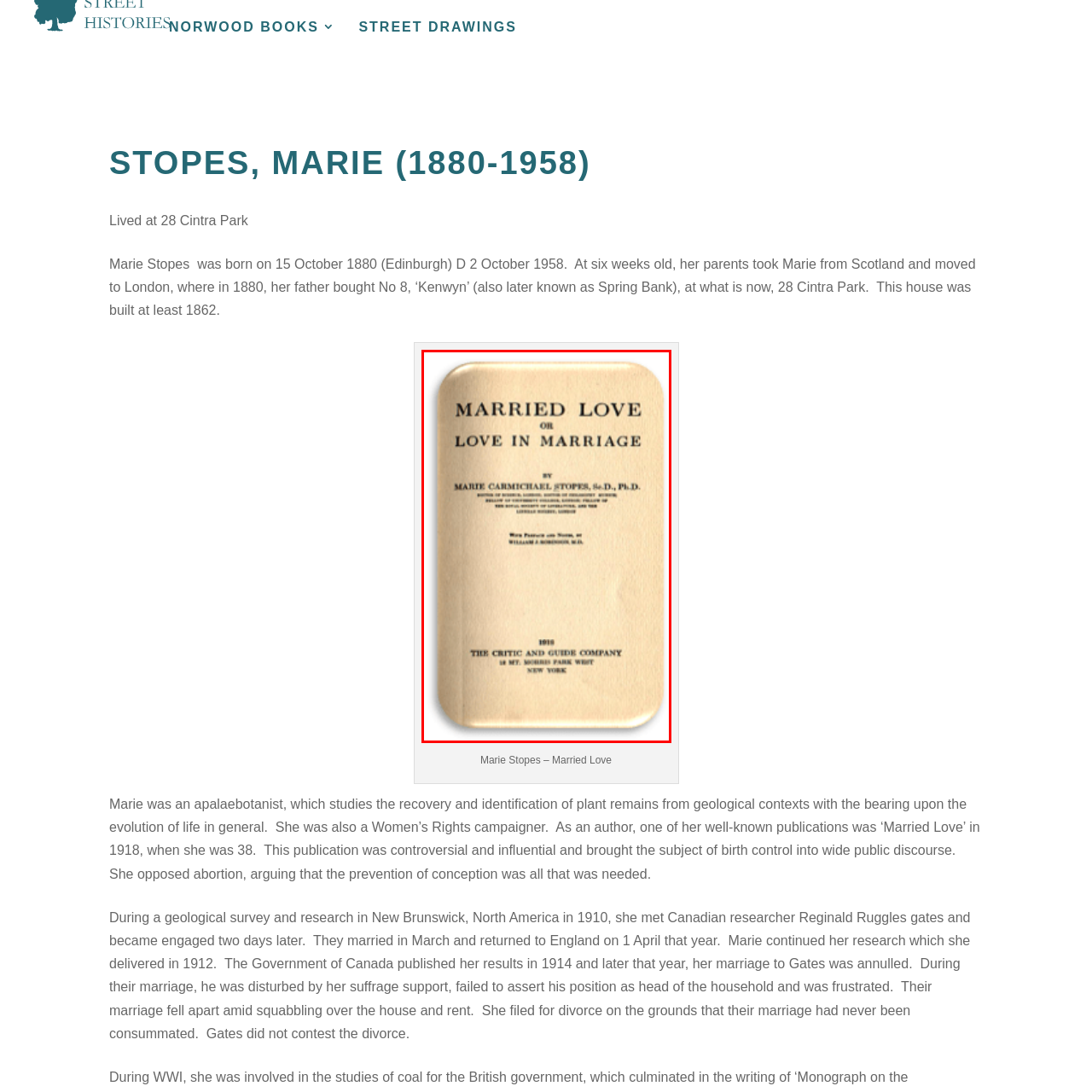Who is the author of the book?
Examine the image inside the red bounding box and give an in-depth answer to the question, using the visual evidence provided.

The author of the book is Marie Carmichael Stopes, a pioneering figure in her field, who is noted for her advocacy and research in paleobotany as well, blending scientific inquiry with her progressive views on marriage and reproduction.